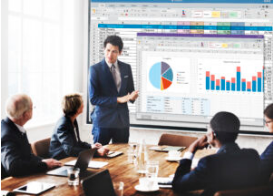Interpret the image and provide an in-depth description.

In a modern conference room, a professional man dressed in a sharp blue suit presents important data to a group of engaged colleagues. He gestures toward a large screen displaying colorful charts and graphs, which illustrate the key metrics responsible for project management decisions. Around the table, four individuals—dressed in business attire—carefully observe the presentation, taking notes or analyzing the visuals on the screen. The workspace is well-lit, with large windows allowing natural light to enhance the collaborative atmosphere, emphasizing the seriousness and focus of the meeting.